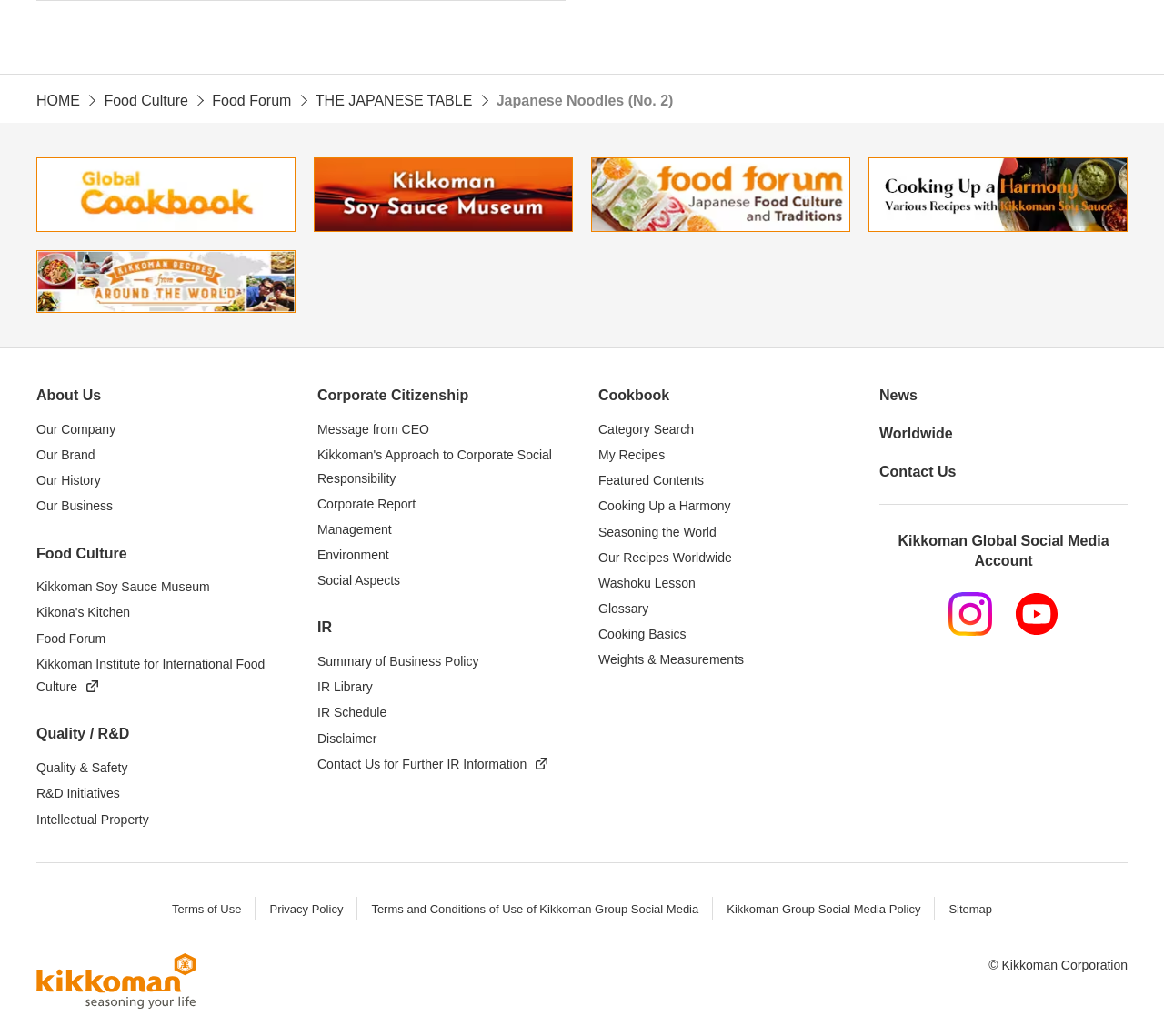Highlight the bounding box coordinates of the element that should be clicked to carry out the following instruction: "Check the Corporate Report". The coordinates must be given as four float numbers ranging from 0 to 1, i.e., [left, top, right, bottom].

[0.273, 0.479, 0.357, 0.493]